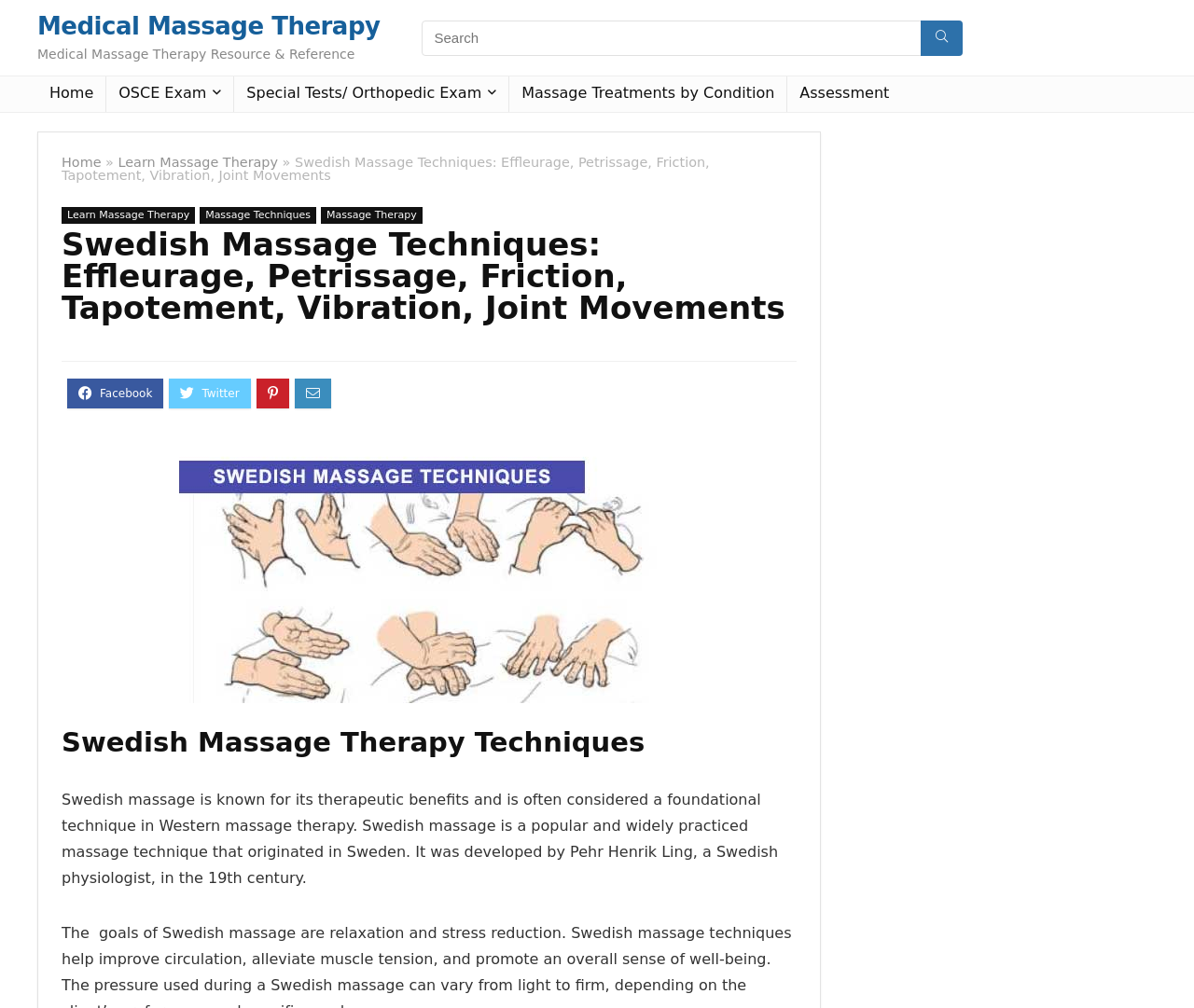Predict the bounding box coordinates of the UI element that matches this description: "Home". The coordinates should be in the format [left, top, right, bottom] with each value between 0 and 1.

[0.031, 0.076, 0.088, 0.111]